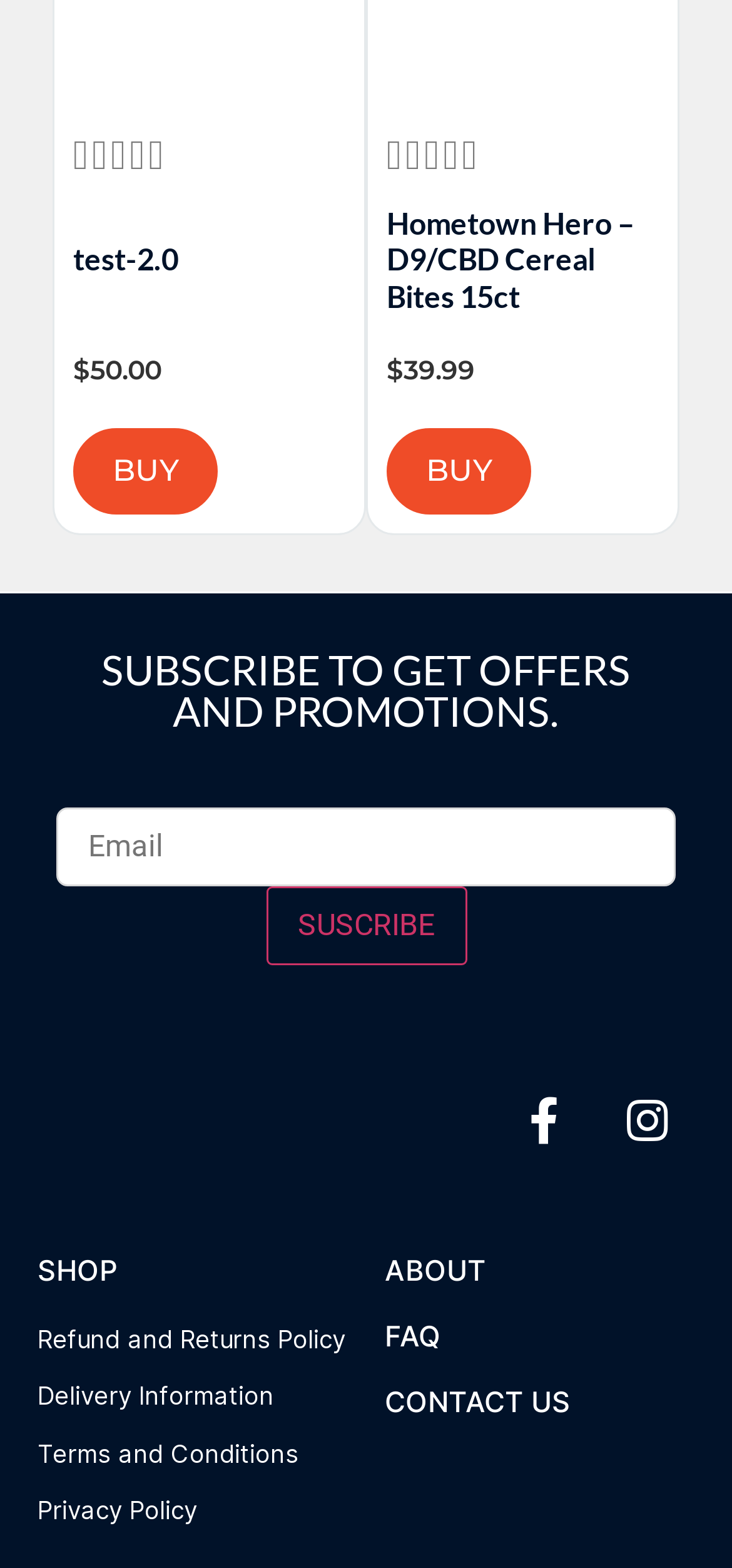Locate the bounding box coordinates of the area you need to click to fulfill this instruction: 'Click the BUY button for Hometown Hero – D9/CBD Cereal Bites 15ct'. The coordinates must be in the form of four float numbers ranging from 0 to 1: [left, top, right, bottom].

[0.528, 0.273, 0.726, 0.328]